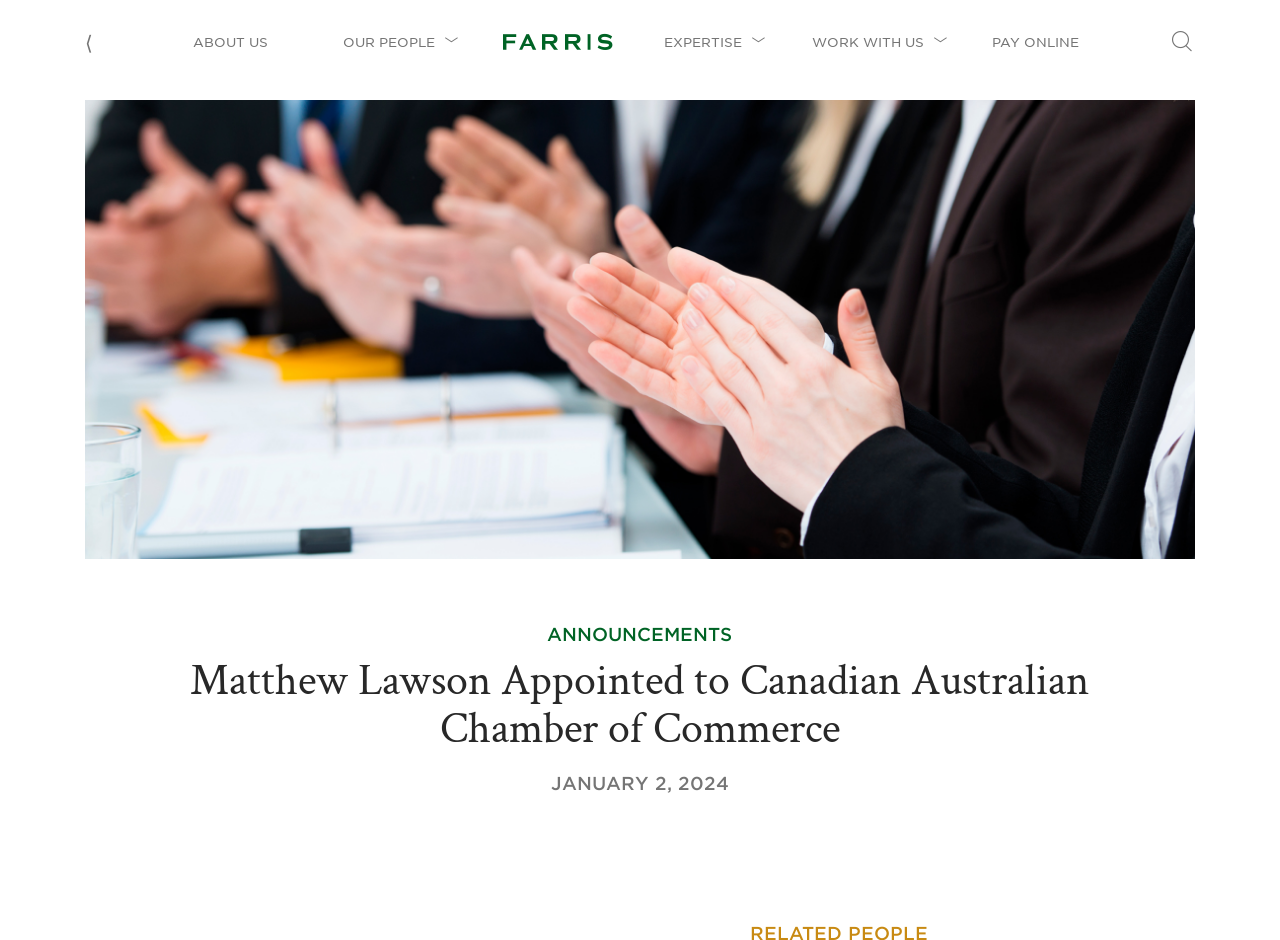What is the purpose of the button with the '' icon?
Identify the answer in the screenshot and reply with a single word or phrase.

Unknown